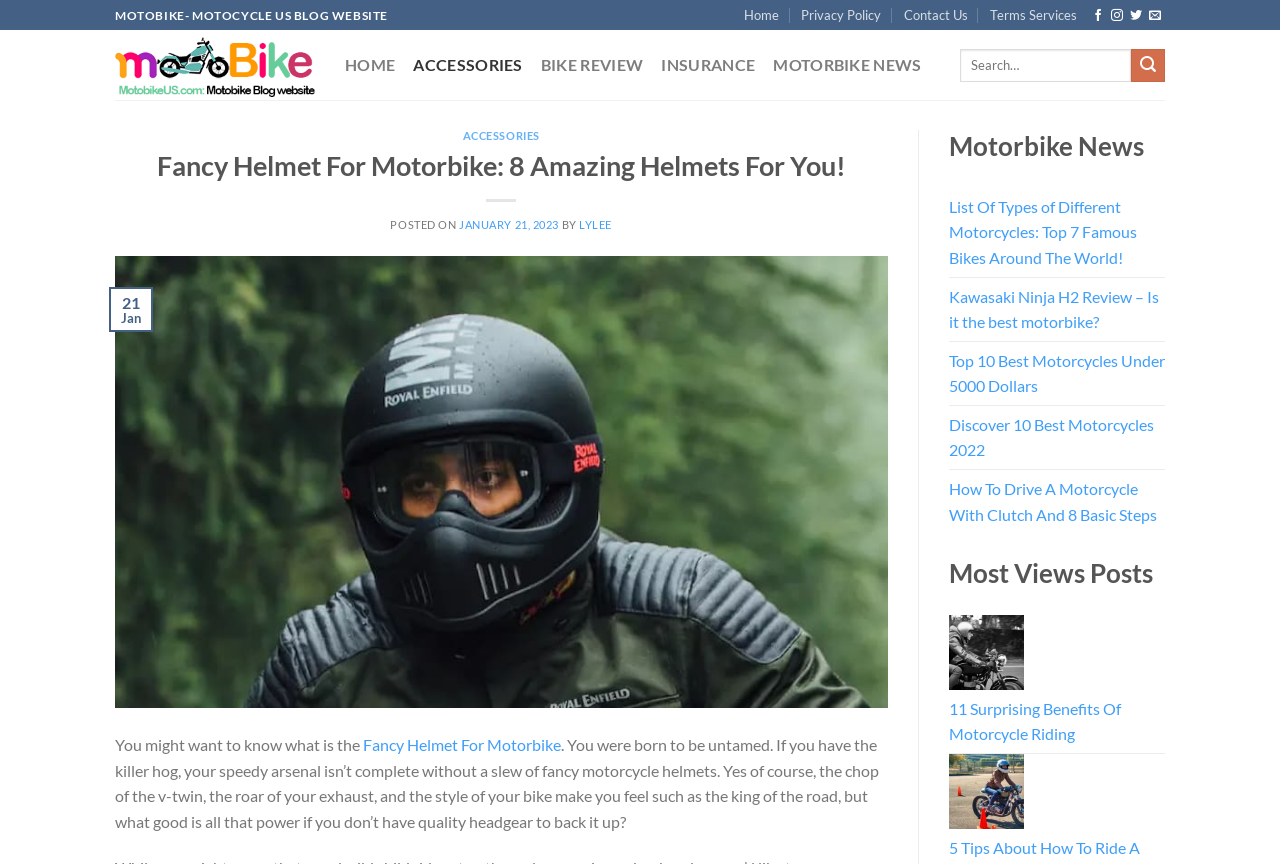Based on the image, provide a detailed and complete answer to the question: 
What is the title of the main article?

The title of the main article can be found in the heading element with the text 'Fancy Helmet For Motorbike: 8 Amazing Helmets For You!'. This is a prominent heading on the webpage, indicating that it is the title of the main article.